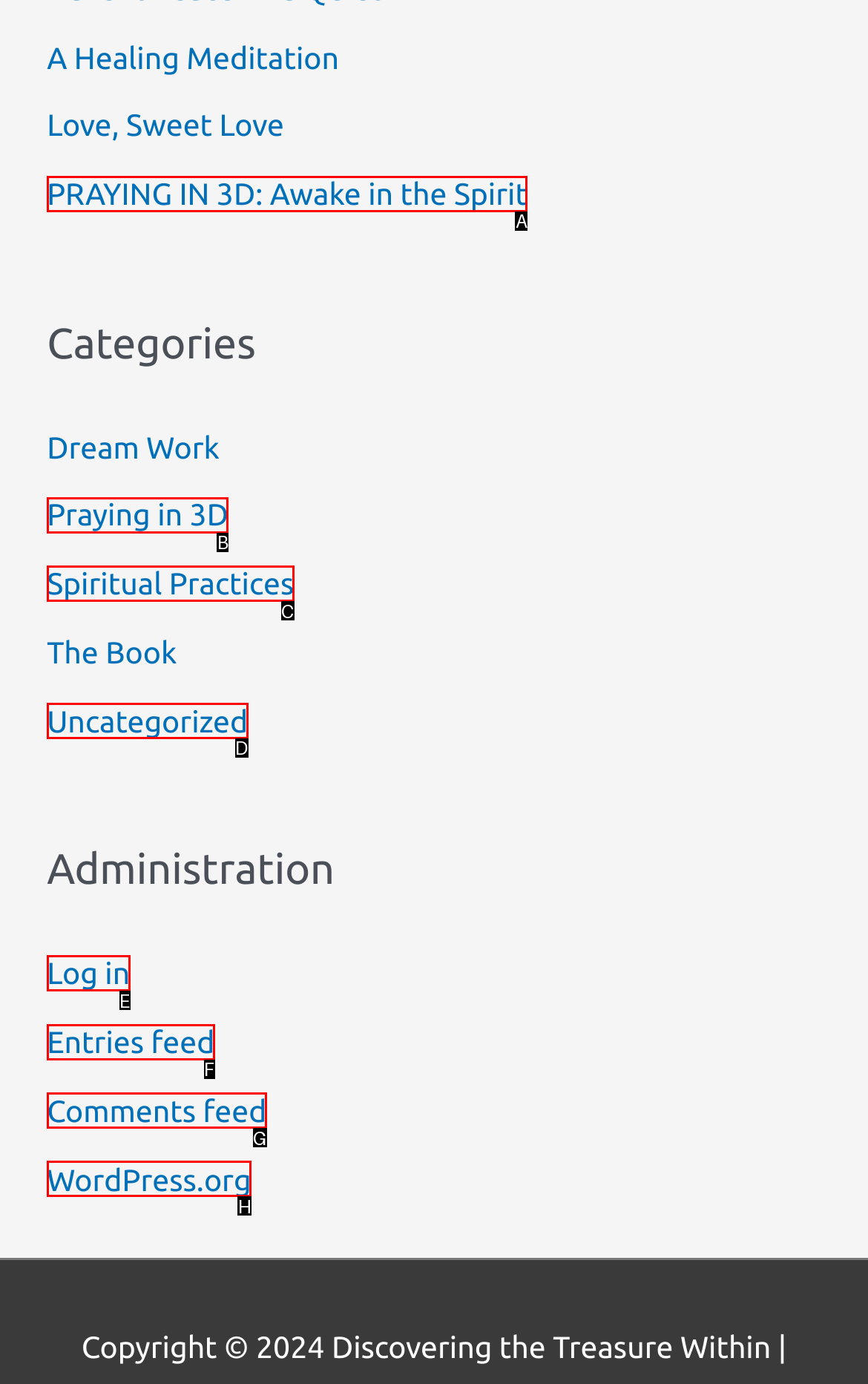From the given choices, indicate the option that best matches: Log in
State the letter of the chosen option directly.

E